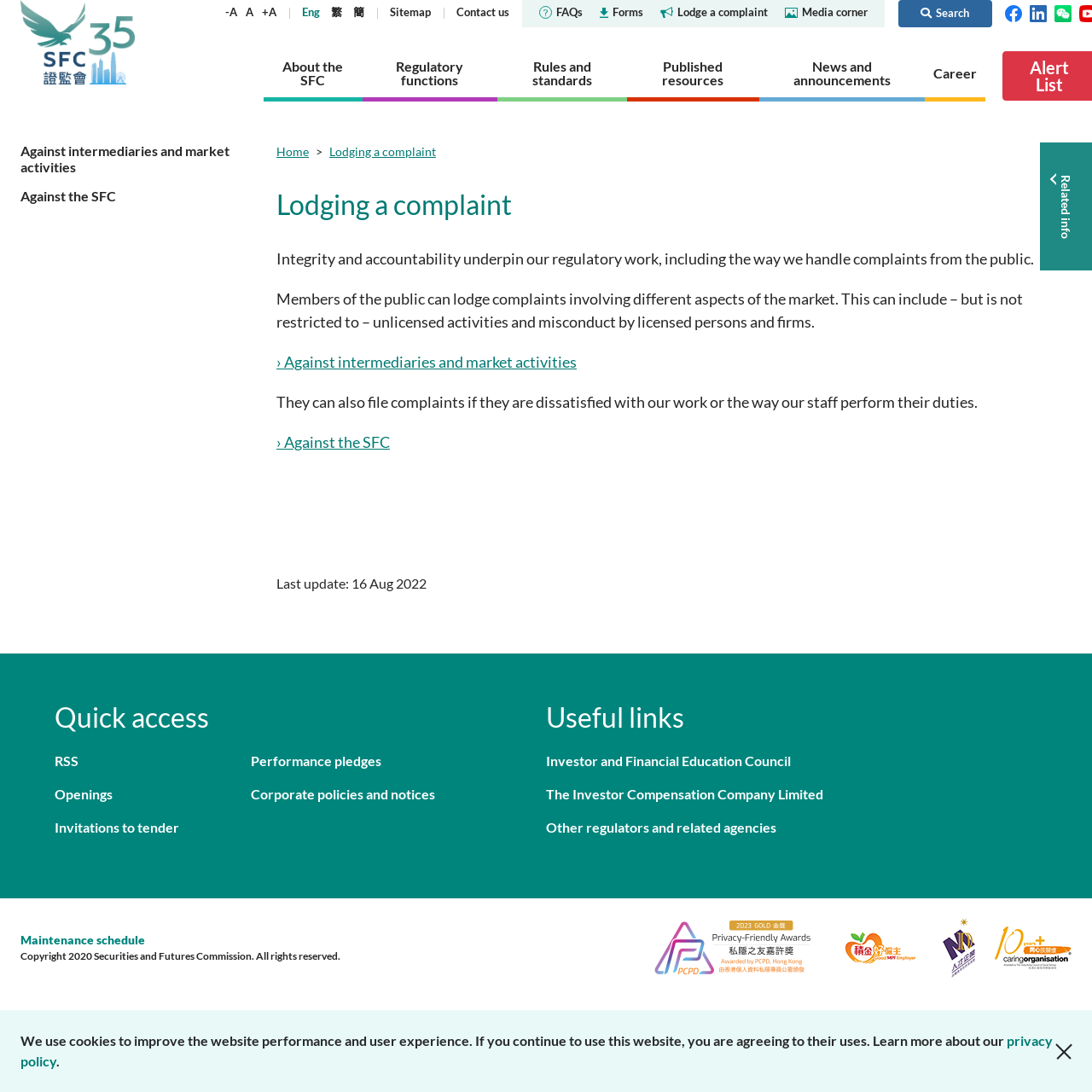Find the bounding box coordinates of the clickable area required to complete the following action: "Contact us".

[0.418, 0.005, 0.466, 0.017]